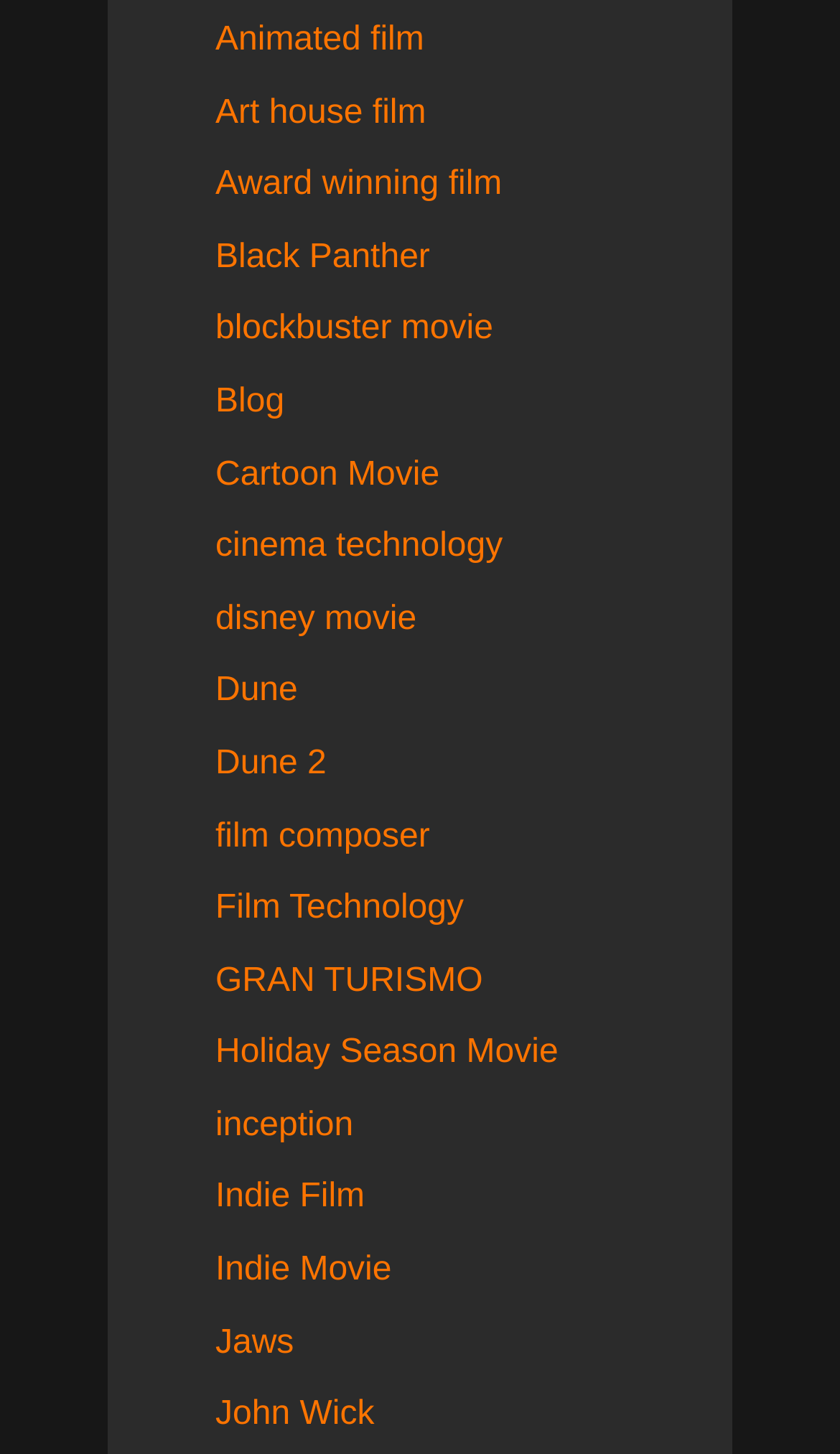Predict the bounding box coordinates of the area that should be clicked to accomplish the following instruction: "Visit the page about Black Panther". The bounding box coordinates should consist of four float numbers between 0 and 1, i.e., [left, top, right, bottom].

[0.256, 0.164, 0.512, 0.189]